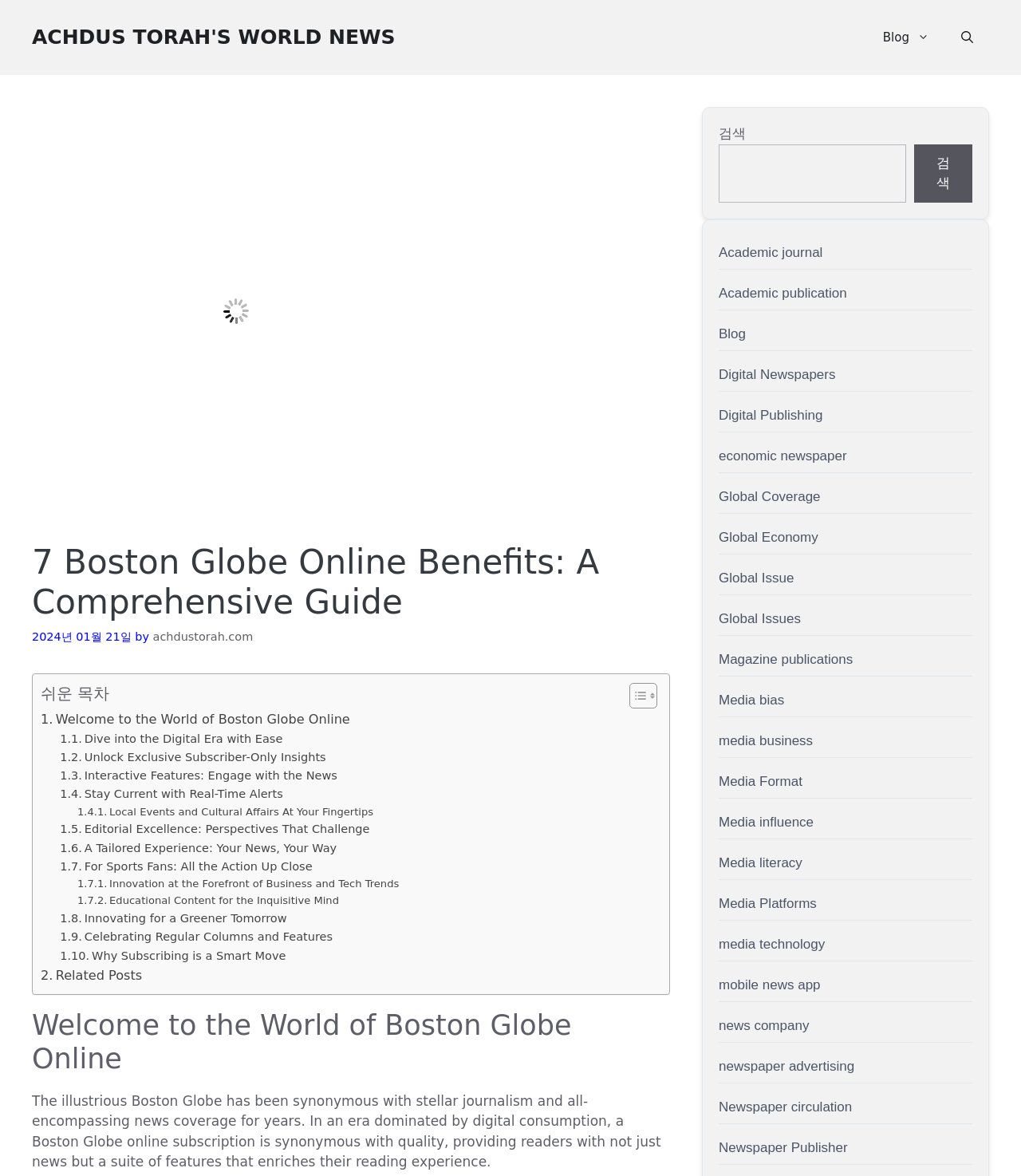What are the different sections of the Boston Globe online subscription?
Please respond to the question with as much detail as possible.

I found the answer by looking at the links with different section titles such as 'Welcome to the World of Boston Globe Online', 'Dive into the Digital Era with Ease', 'Unlock Exclusive Subscriber-Only Insights', etc. which are children of the 'LayoutTable' element and represent different sections of the Boston Globe online subscription.